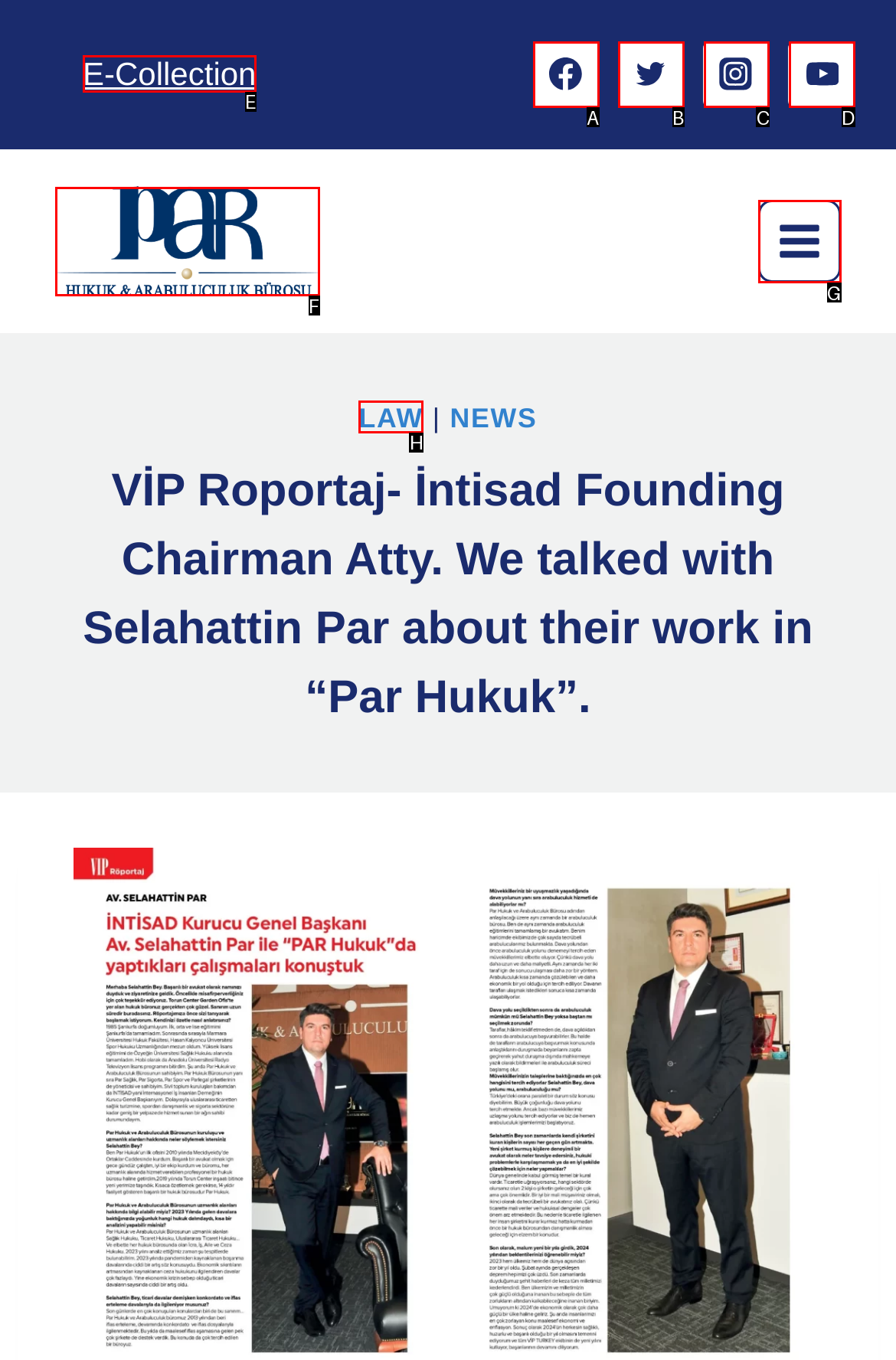Determine the HTML element that best matches this description: alt="Par Hukuk" from the given choices. Respond with the corresponding letter.

F